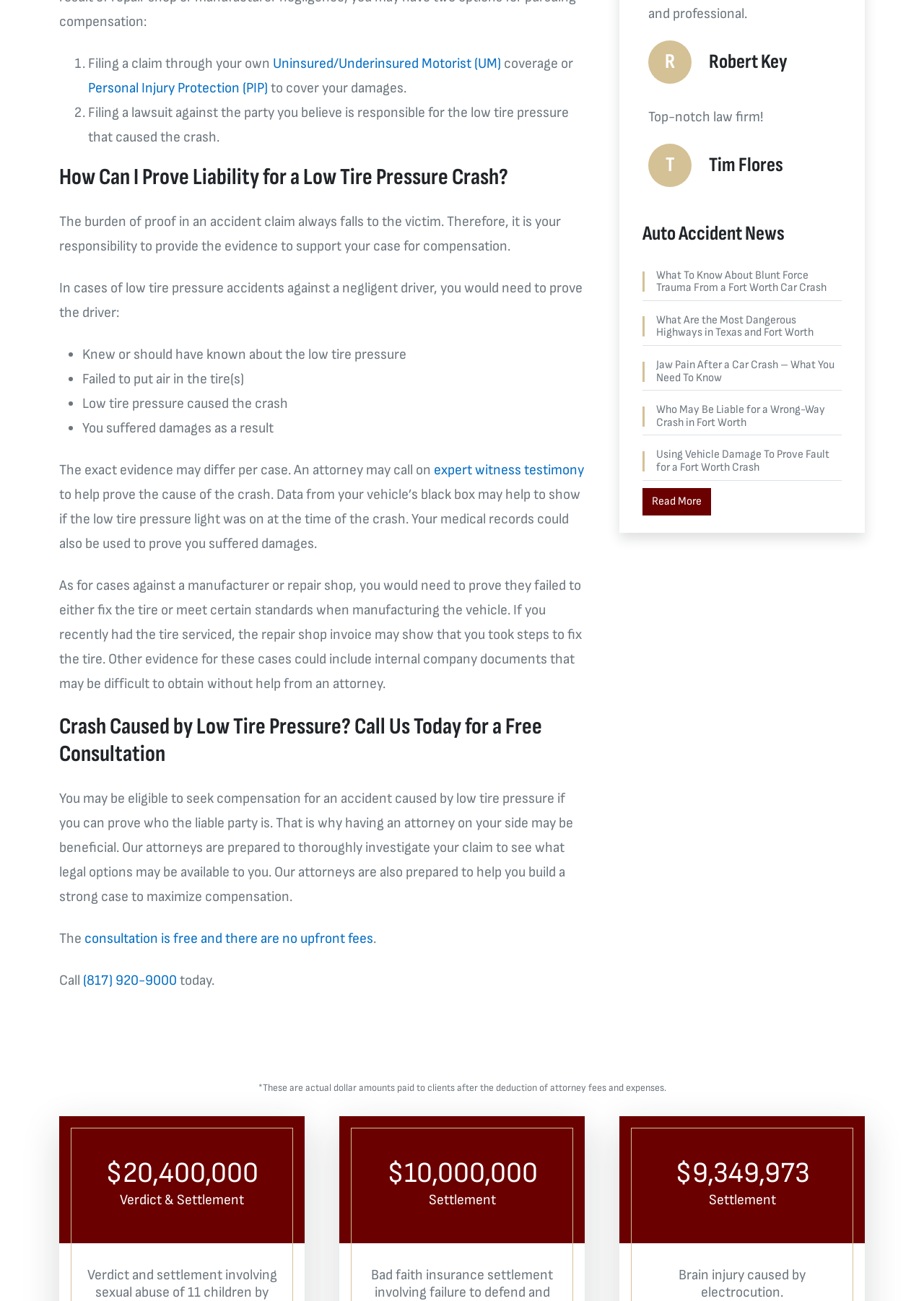What is required to prove liability for a low tire pressure crash?
Provide a fully detailed and comprehensive answer to the question.

According to the webpage, to prove liability for a low tire pressure crash, one needs to provide evidence that the driver knew or should have known about the low tire pressure, failed to put air in the tire(s), and that the low tire pressure caused the crash, resulting in damages.